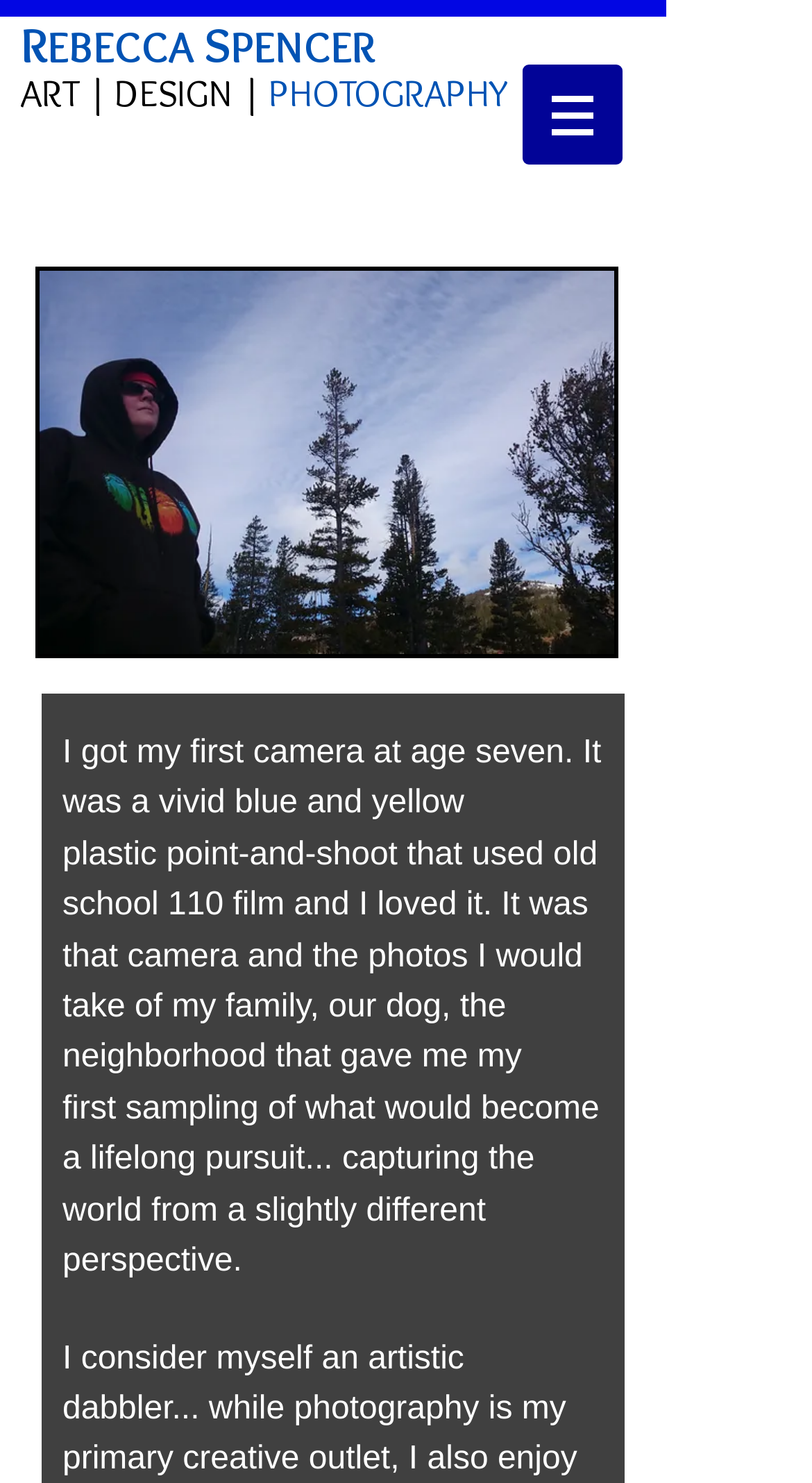Consider the image and give a detailed and elaborate answer to the question: 
How many years has Rebecca been writing songs for?

The webpage has a heading element with a text that describes Rebecca's songwriting experience, which mentions that she has been writing songs for 20 years.